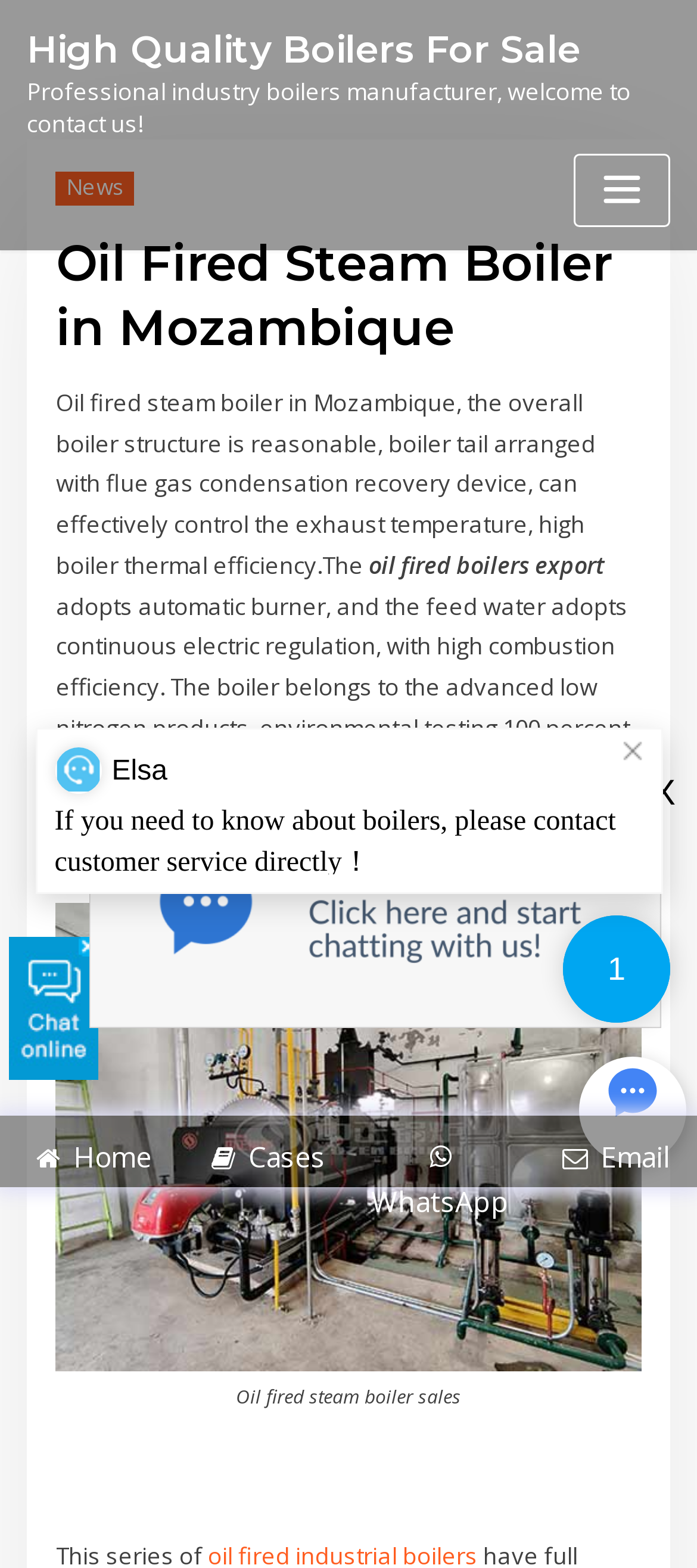What is the combustion efficiency of the boiler?
Look at the image and respond with a single word or a short phrase.

High